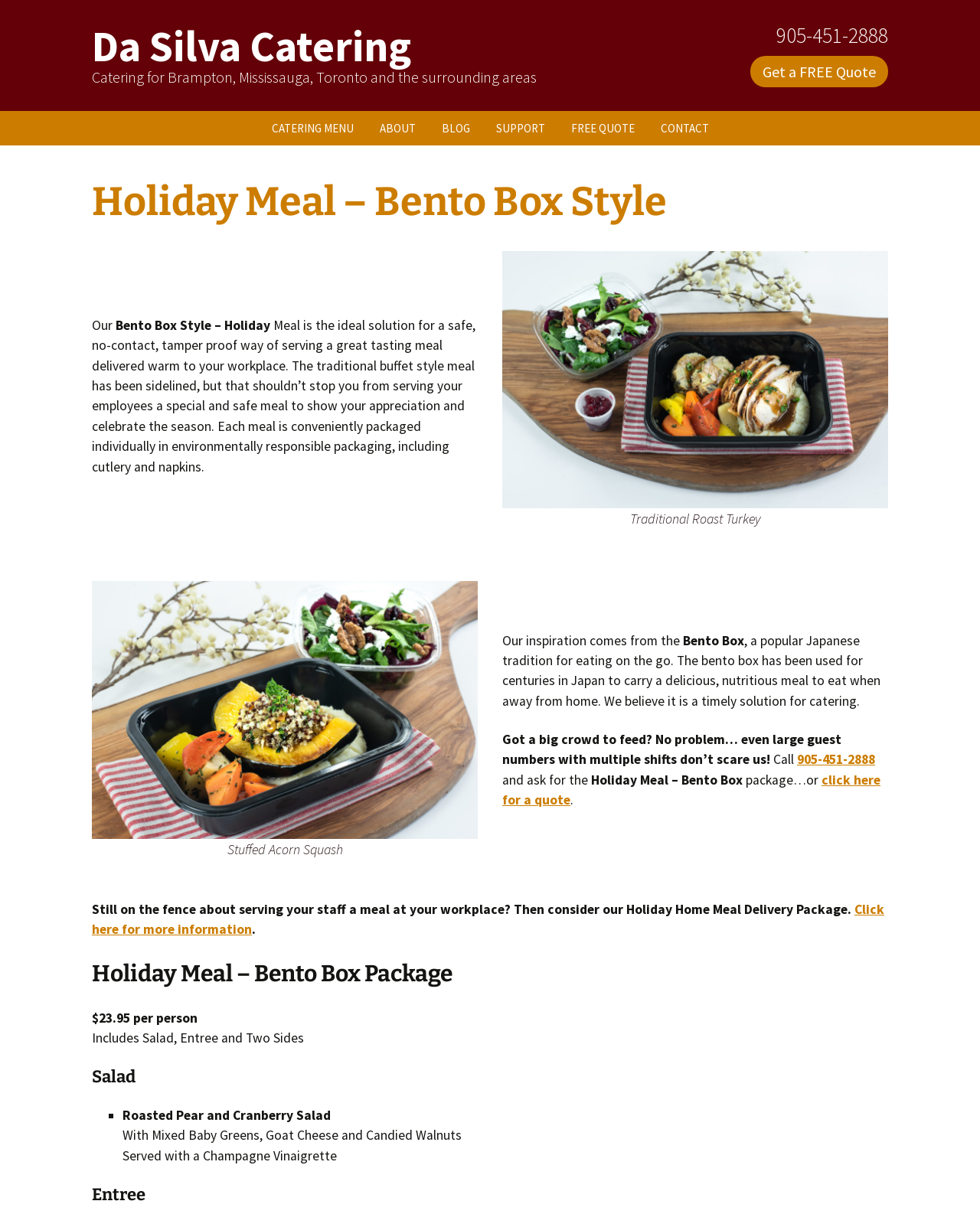How can I get a quote for the catering service?
Based on the screenshot, give a detailed explanation to answer the question.

The webpage provides two options to get a quote for the catering service: either call the phone number 905-451-2888 or click on the 'click here for a quote' link.